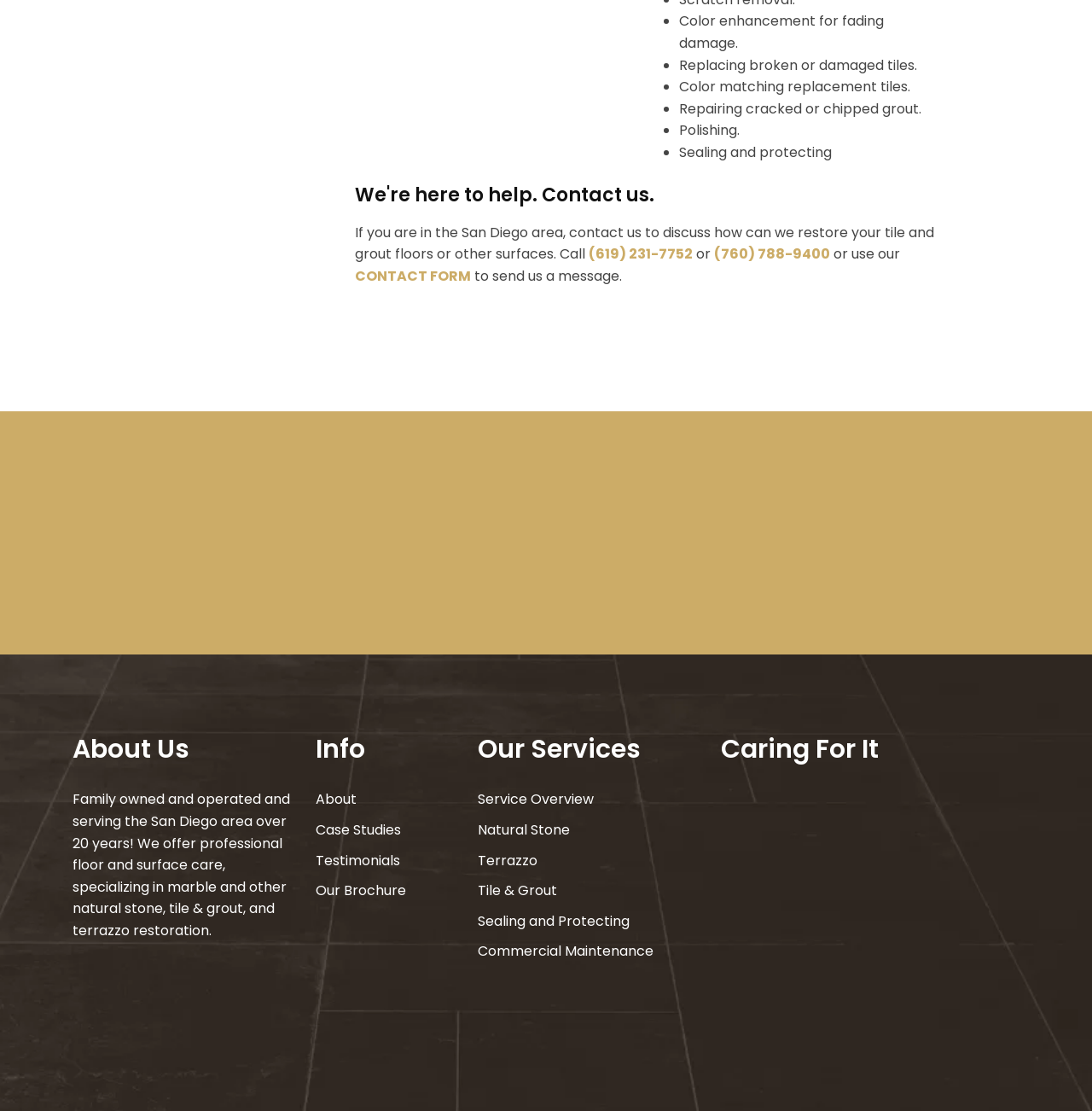Locate the bounding box coordinates of the clickable region necessary to complete the following instruction: "Learn about caring for tile and grout floors". Provide the coordinates in the format of four float numbers between 0 and 1, i.e., [left, top, right, bottom].

[0.664, 0.761, 0.779, 0.778]